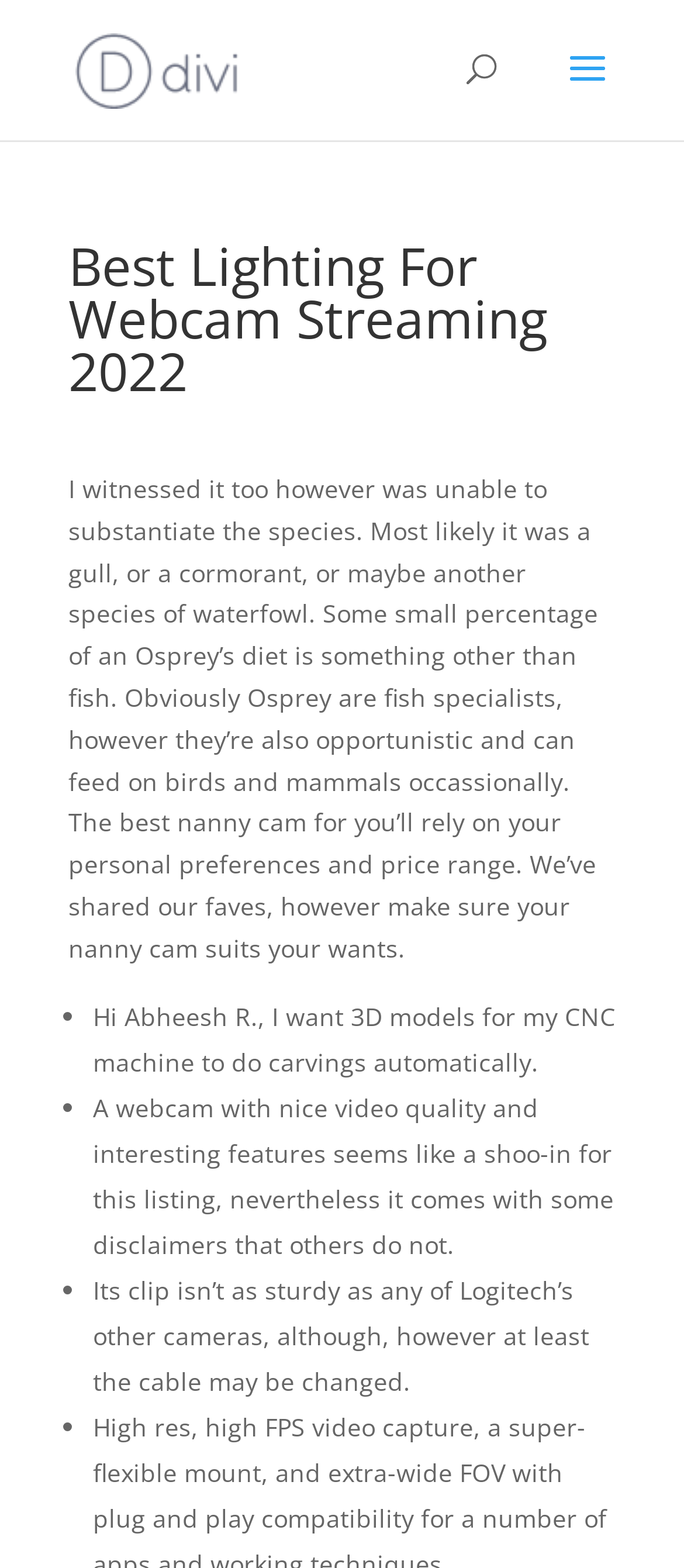Identify and provide the title of the webpage.

Best Lighting For Webcam Streaming 2022